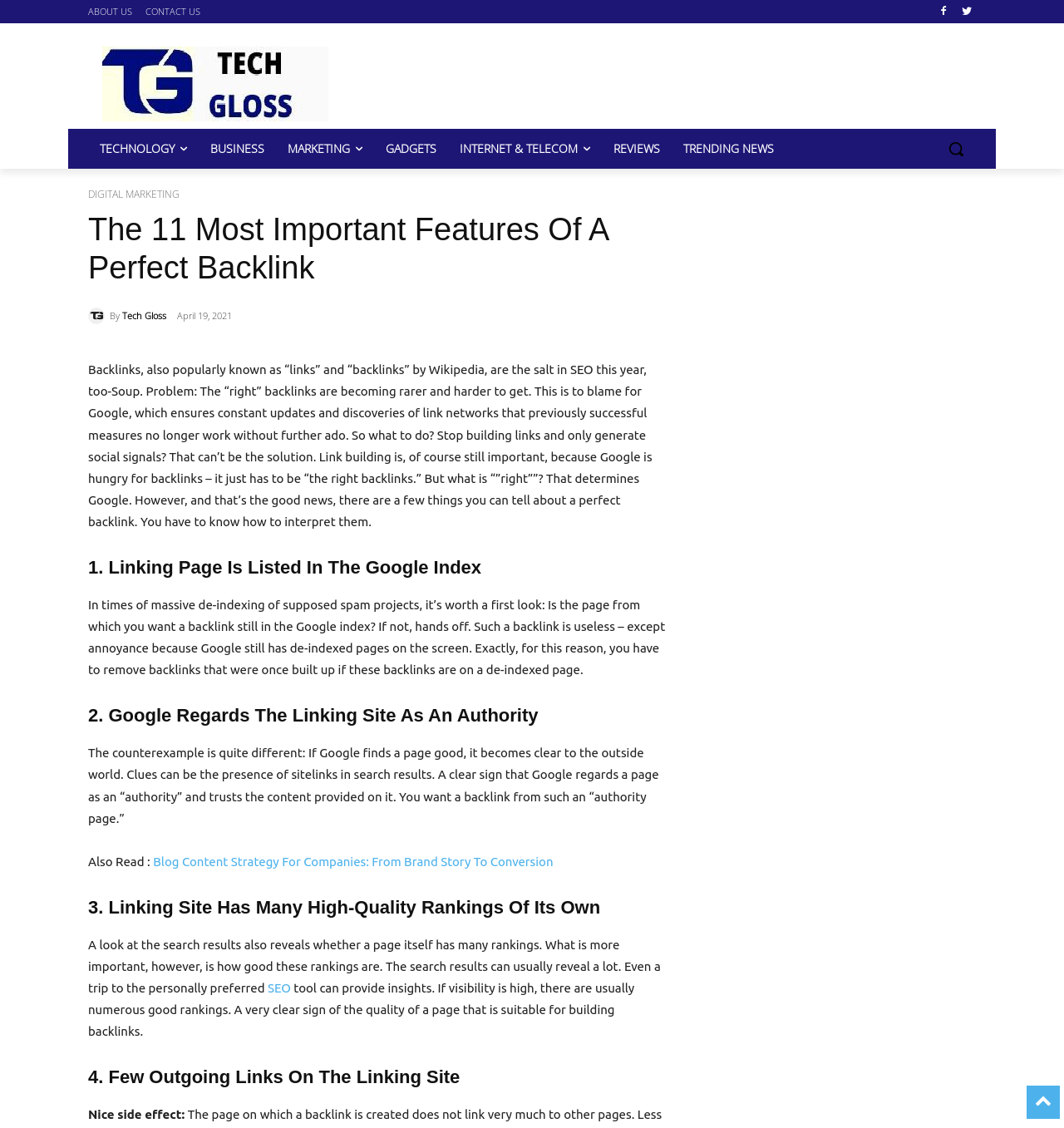Refer to the image and answer the question with as much detail as possible: What is the date of the article?

The date of the article is April 19, 2021, which is mentioned below the main heading and above the article content.